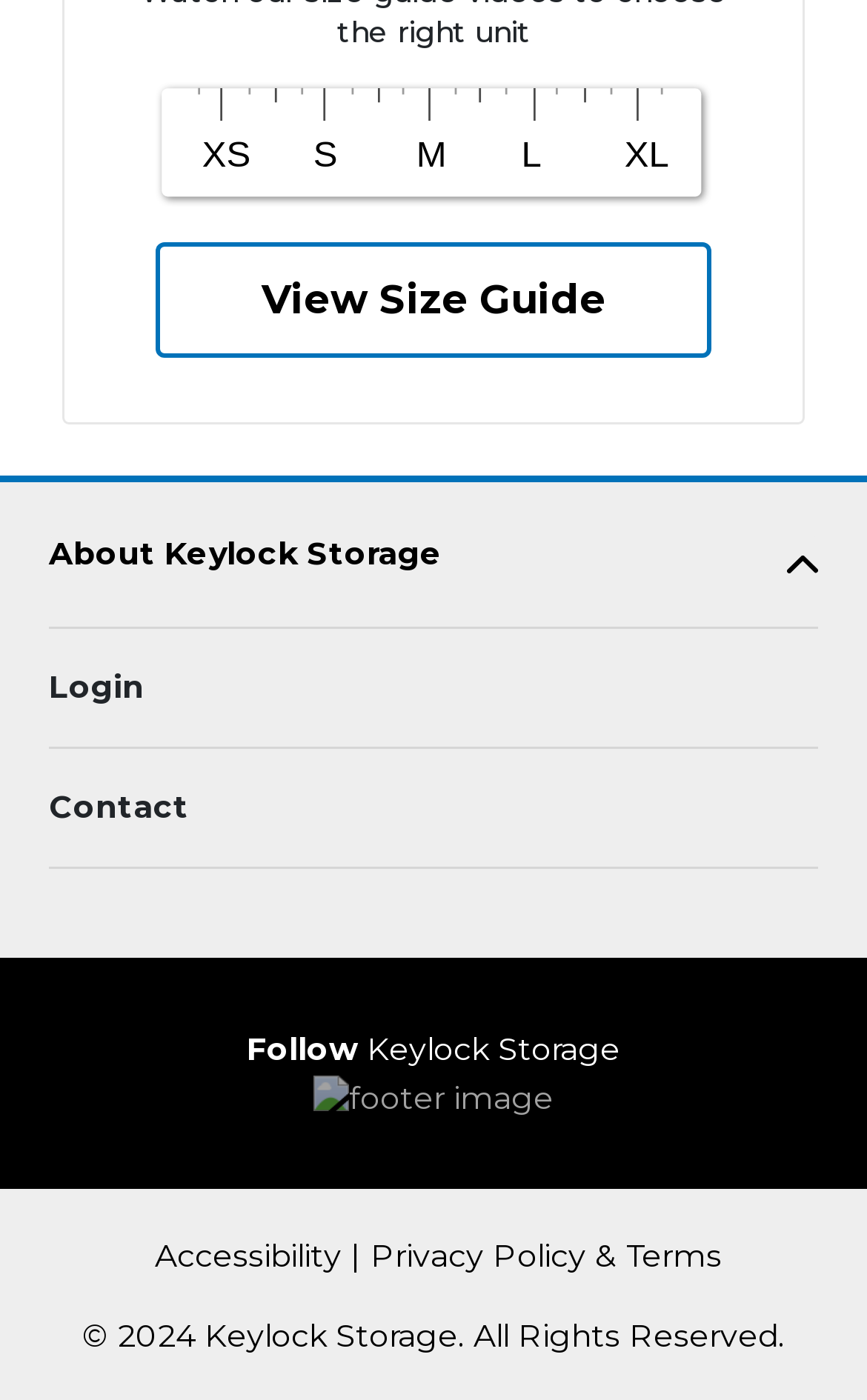Could you provide the bounding box coordinates for the portion of the screen to click to complete this instruction: "click on car door lock repair"?

None